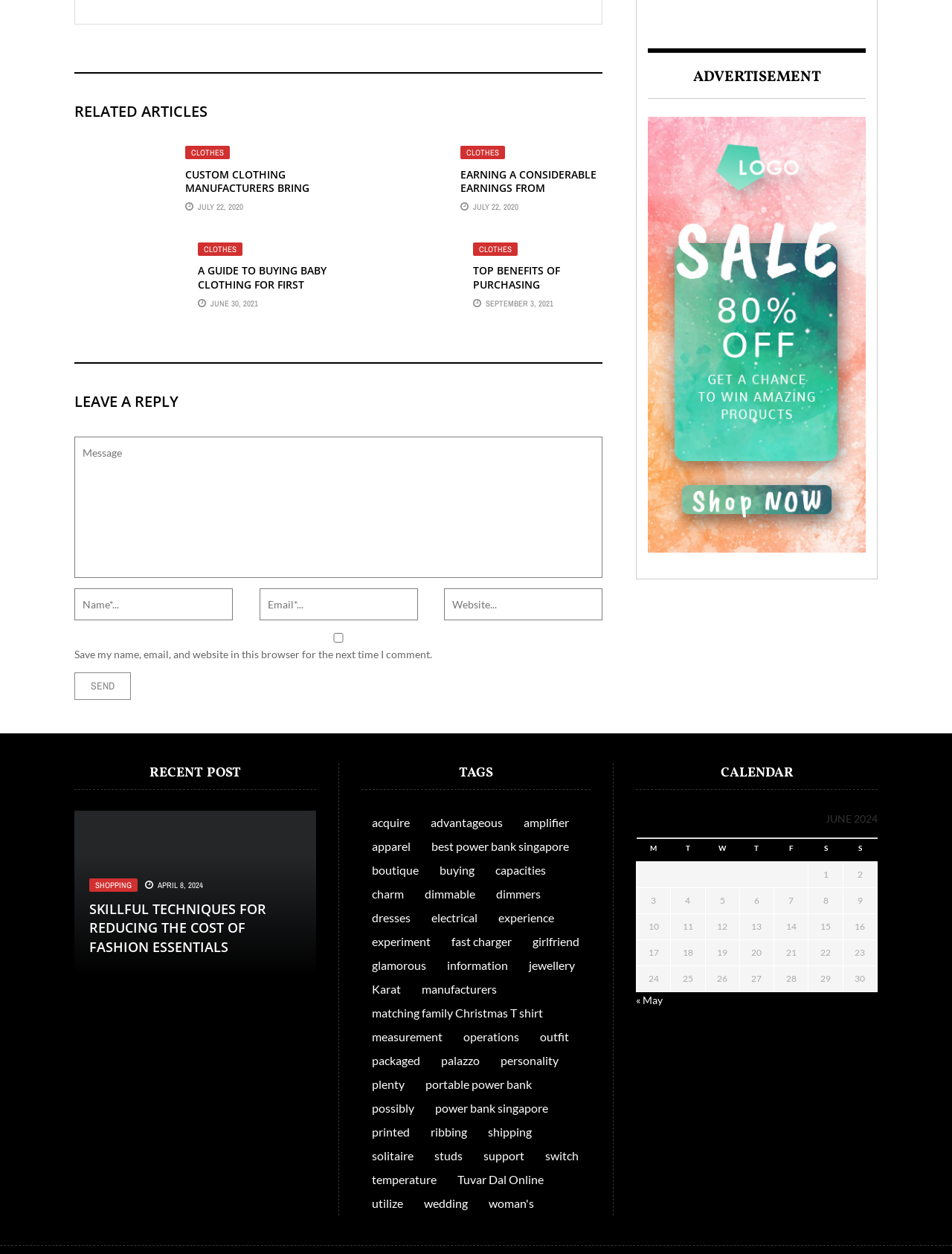Specify the bounding box coordinates of the area to click in order to execute this command: 'Click on the 'CLOTHES' link'. The coordinates should consist of four float numbers ranging from 0 to 1, and should be formatted as [left, top, right, bottom].

[0.195, 0.116, 0.241, 0.127]